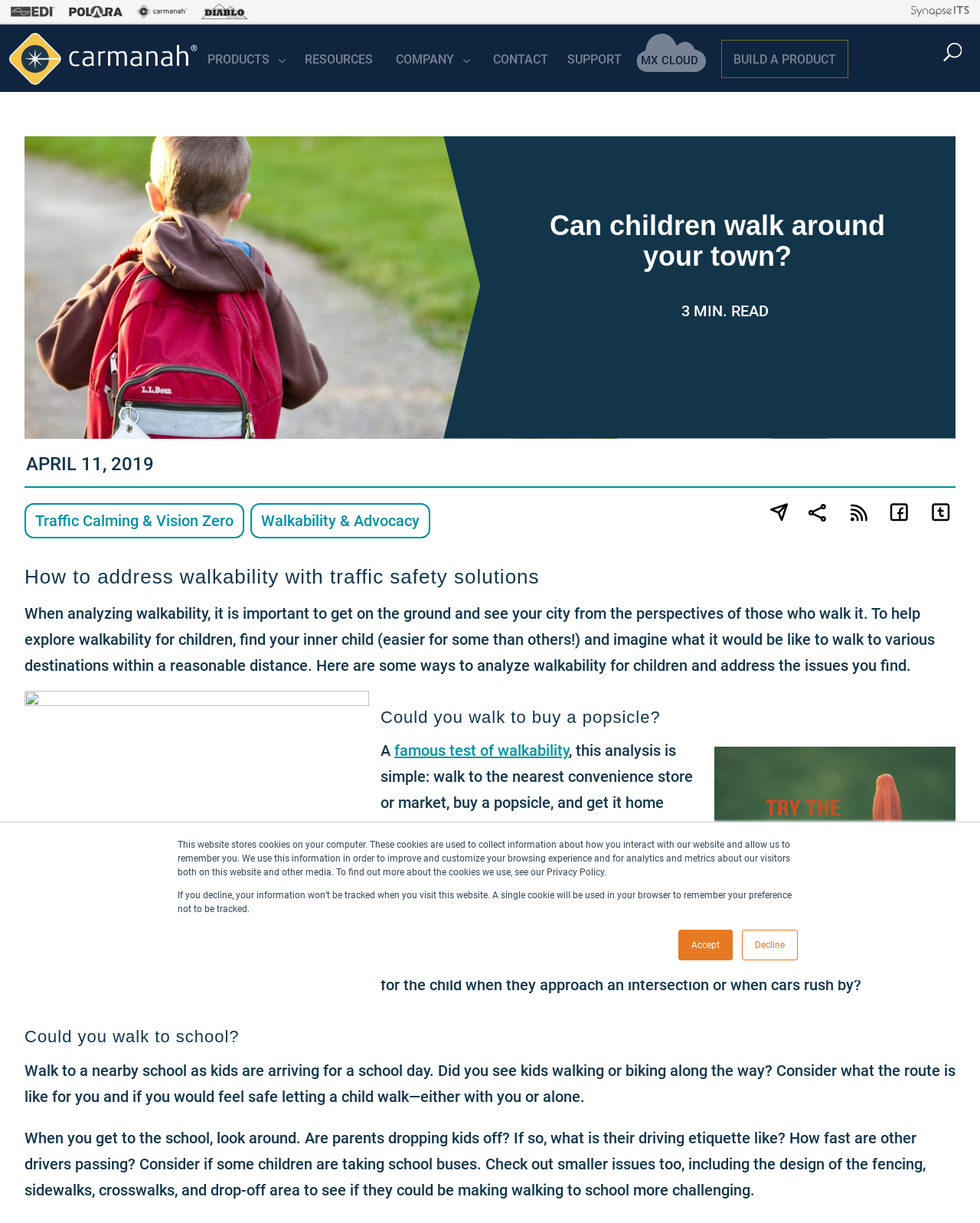Show the bounding box coordinates of the region that should be clicked to follow the instruction: "Click the 'PRODUCTS' button."

[0.2, 0.023, 0.299, 0.073]